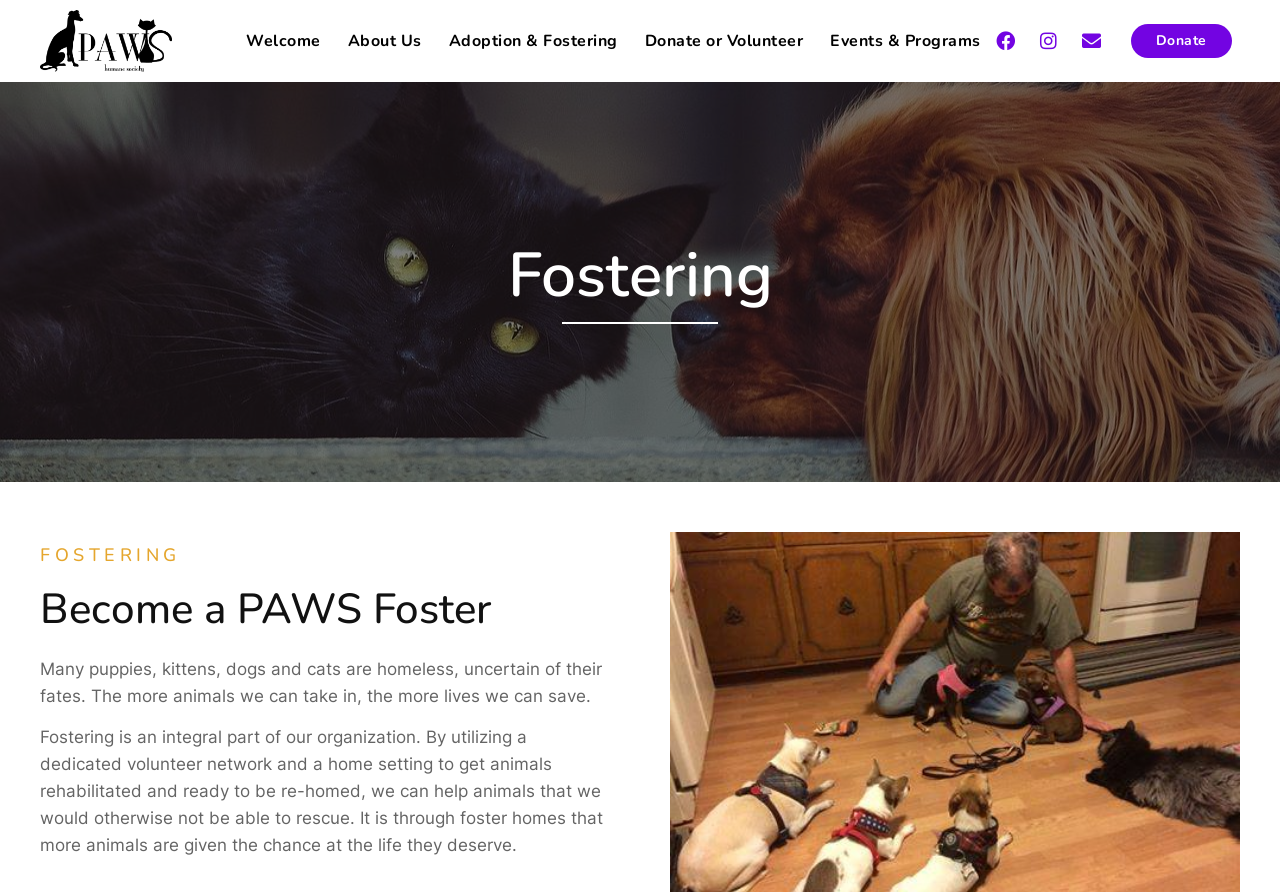Respond to the following question using a concise word or phrase: 
What is the goal of the foster homes?

To re-home animals